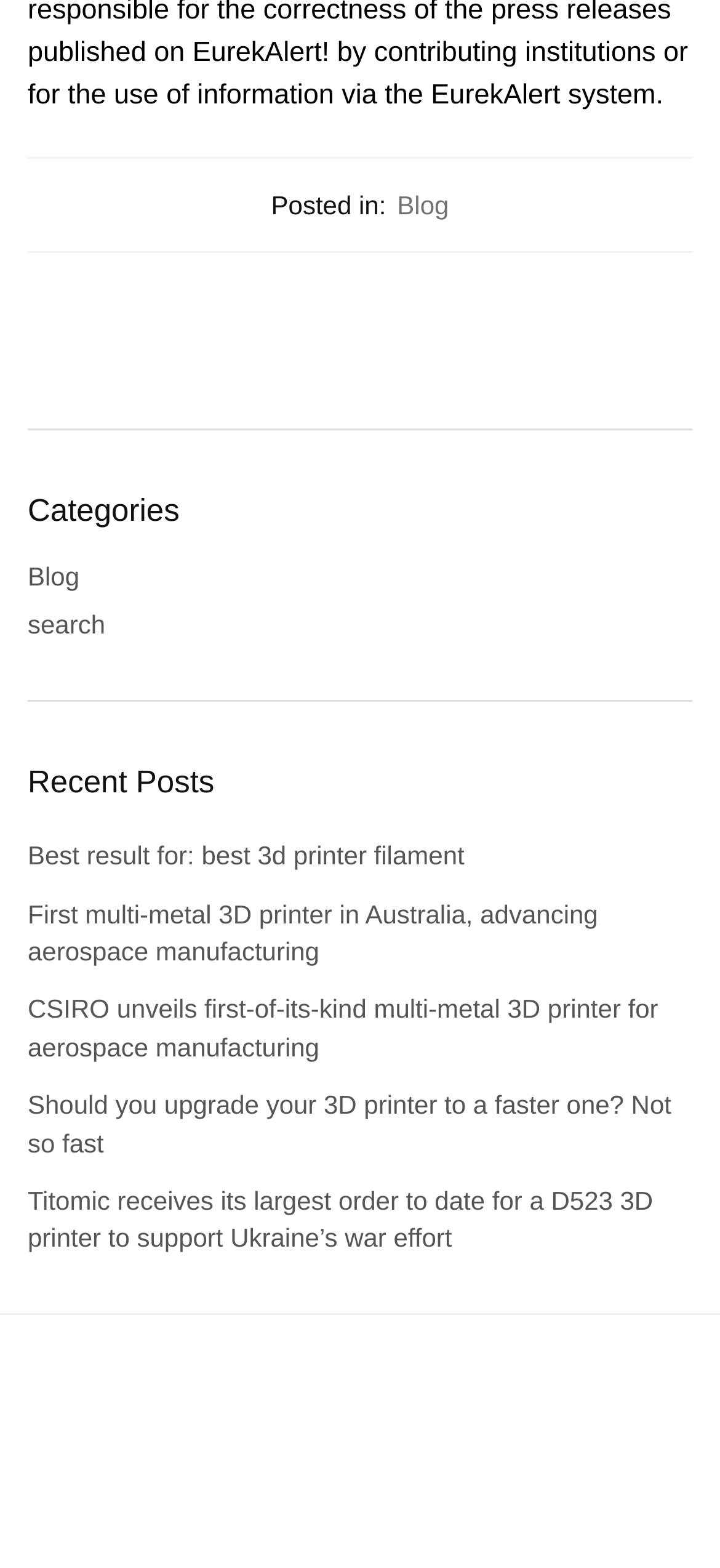Specify the bounding box coordinates of the element's region that should be clicked to achieve the following instruction: "check the Privacy Policy". The bounding box coordinates consist of four float numbers between 0 and 1, in the format [left, top, right, bottom].

None